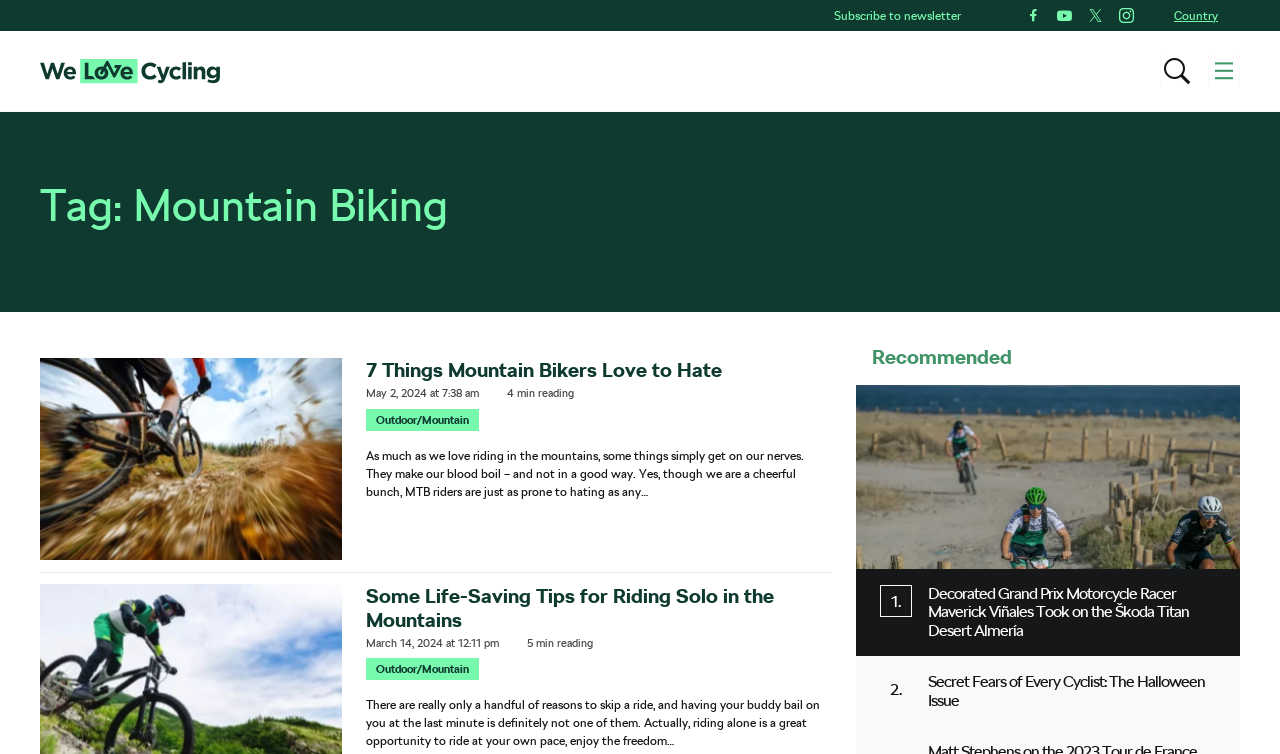Explain the webpage in detail.

The webpage is an archive of articles related to mountain biking from We Love Cycling magazine. At the top, there is a header section with a logo and a menu button on the right side. Below the header, there is a prominent heading "Tag: Mountain Biking" that spans the entire width of the page.

The main content area is divided into two sections. The left section contains a list of articles, each with a title, an image, and a brief summary. The articles are stacked vertically, with the most recent one at the top. Each article has a timestamp and a category label ("Outdoor/Mountain") below the title. The summaries are concise and provide a glimpse into the content of the article.

The right section is labeled "Recommended" and contains two featured articles with larger images and more prominent headings. These articles appear to be highlighted or sponsored content.

At the very top of the page, there is a newsletter subscription button and a row of social media links. There is also a country selection dropdown menu at the top-right corner of the page.